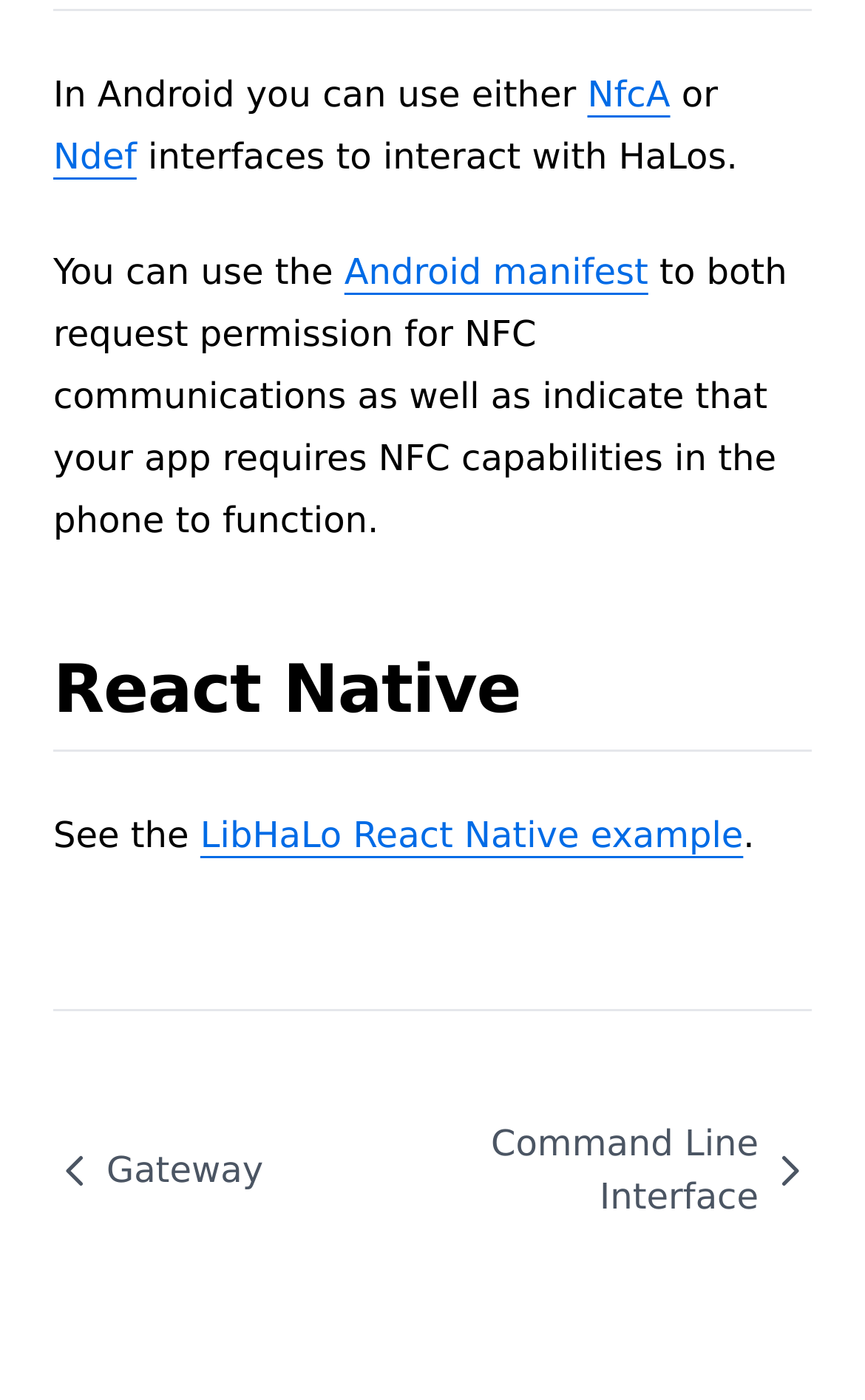From the screenshot, find the bounding box of the UI element matching this description: "Command Line Interface". Supply the bounding box coordinates in the form [left, top, right, bottom], each a float between 0 and 1.

[0.5, 0.773, 0.938, 0.9]